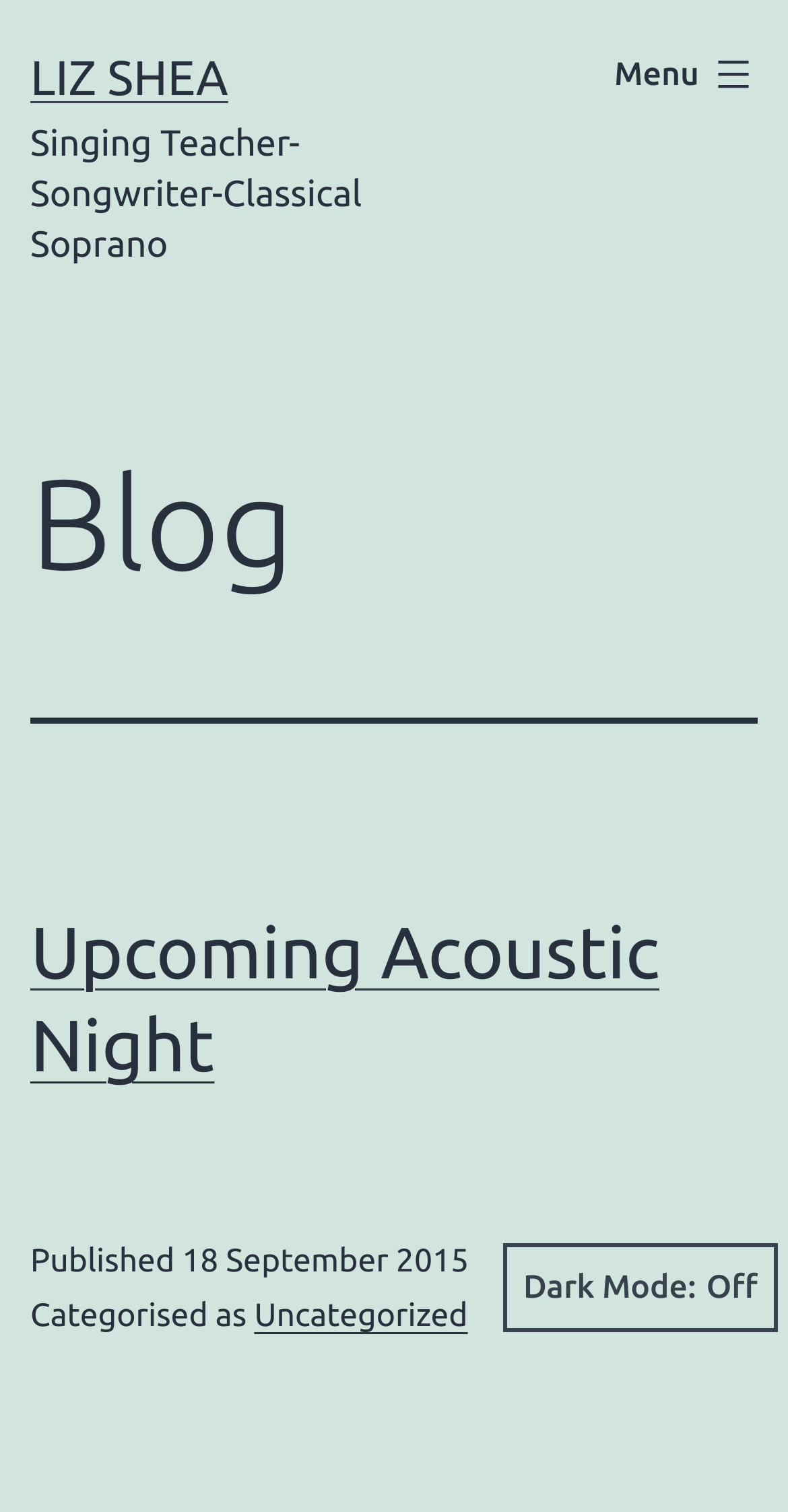Summarize the contents and layout of the webpage in detail.

The webpage is a blog belonging to Liz Shea, a singing teacher, songwriter, and classical soprano. At the top left, there is a link to the homepage labeled "LIZ SHEA". Below it, a brief description of Liz Shea's profession is displayed. 

To the right of the description, a "Menu" button is located, which is not expanded by default. 

The main content of the page is divided into sections. The first section is headed by a title "Blog" at the top left. Below it, there is a subheading "Upcoming Acoustic Night" with a link to the same title. The publication date of the blog post, "18 September 2015", is displayed below the subheading, along with a label "Published". The post is categorized as "Uncategorized", which is also a link.

At the bottom right of the page, there is a "Dark Mode" button, which is not pressed by default.